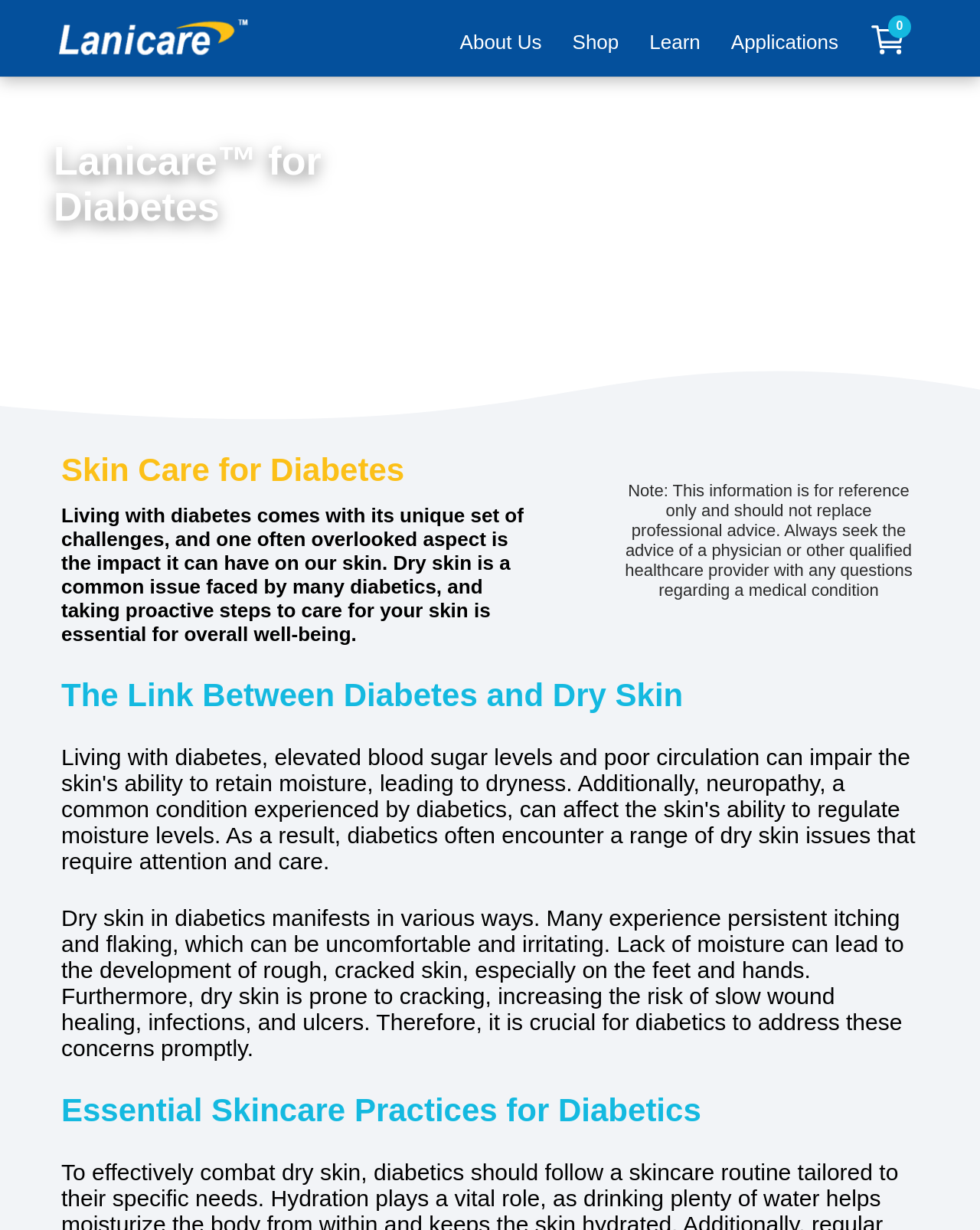What is the purpose of the information on this webpage?
Provide a detailed answer to the question, using the image to inform your response.

The webpage explicitly states that the information provided is for reference only and should not replace professional advice. This is mentioned in the text: 'Note: This information is for reference only and should not replace professional advice. Always seek the advice of a physician or other qualified healthcare provider with any questions regarding a medical condition.'